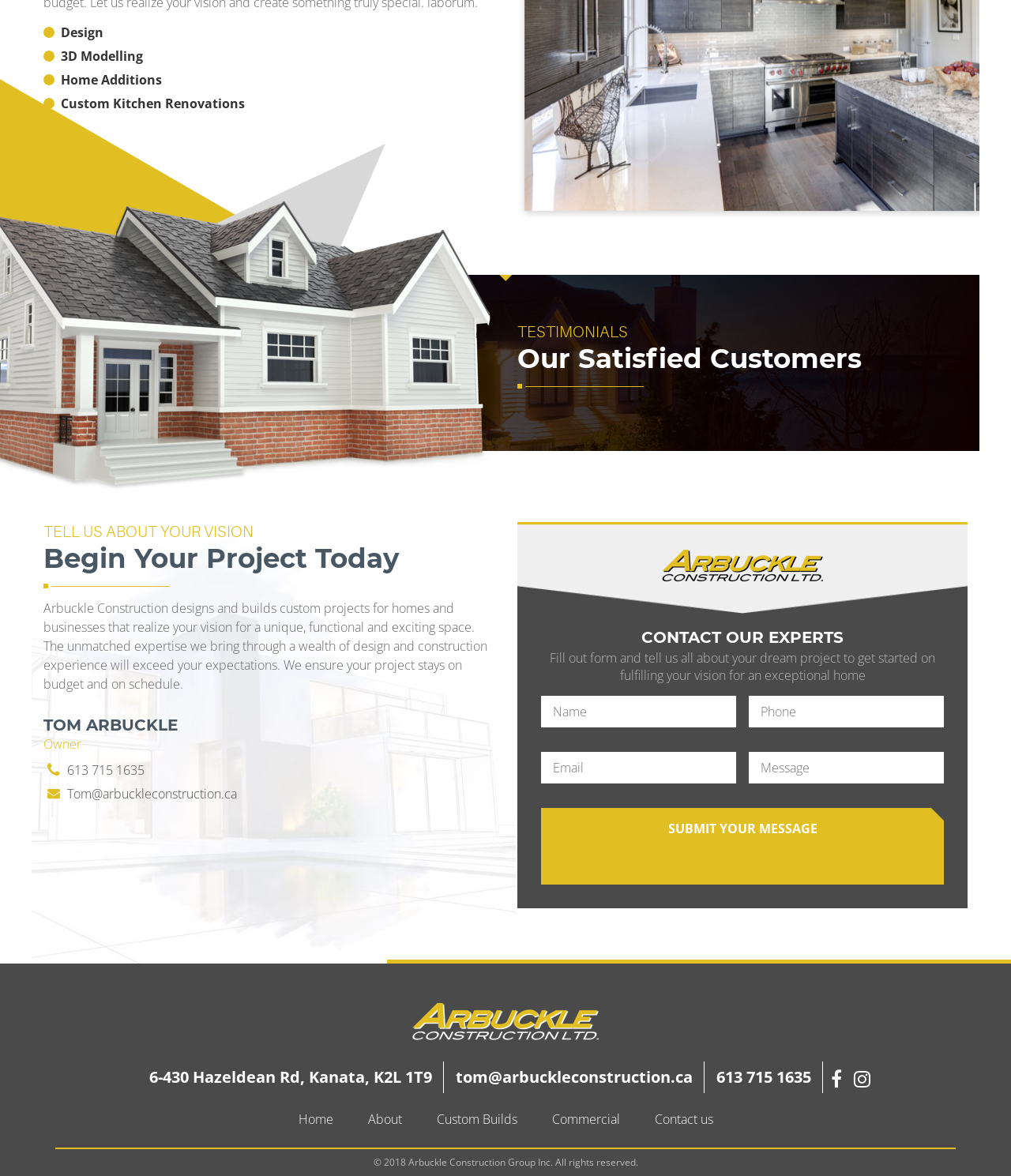Pinpoint the bounding box coordinates of the element that must be clicked to accomplish the following instruction: "Click the 'Submit your message' button". The coordinates should be in the format of four float numbers between 0 and 1, i.e., [left, top, right, bottom].

[0.535, 0.687, 0.934, 0.723]